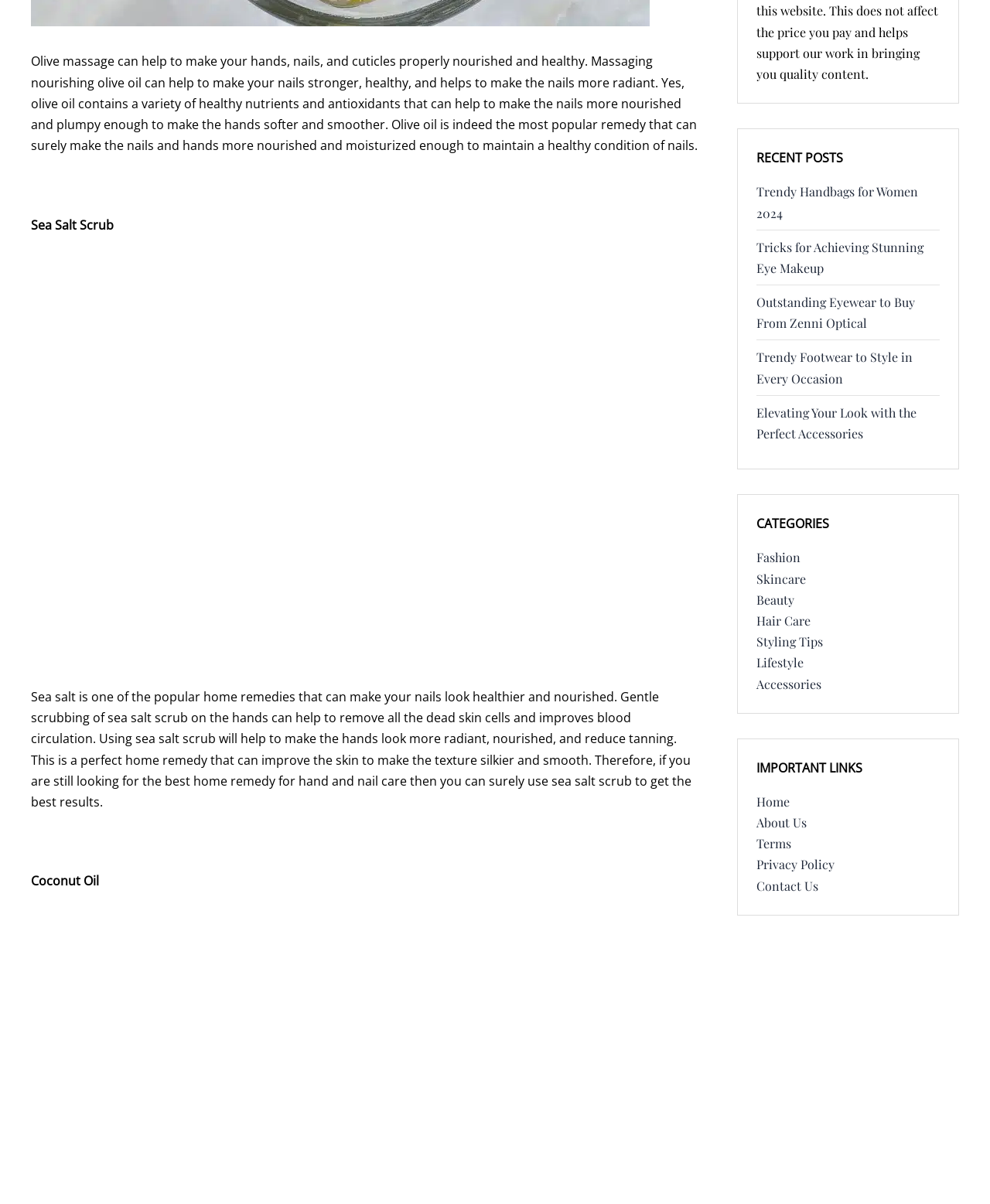Kindly determine the bounding box coordinates for the clickable area to achieve the given instruction: "Go to FanFiction.Net".

None